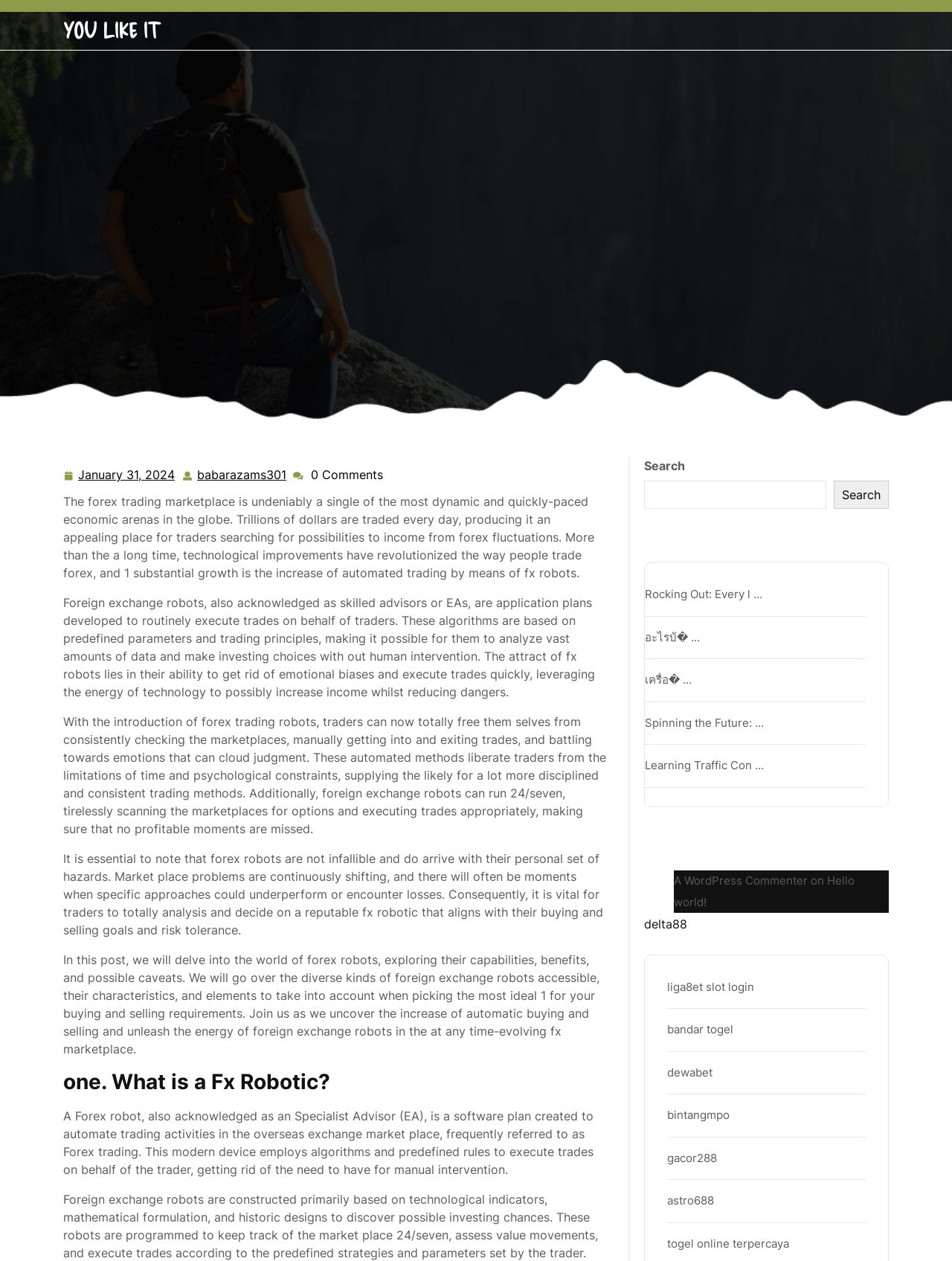Consider the image and give a detailed and elaborate answer to the question: 
How many recent posts are listed on this webpage?

By examining the webpage, I can see that there are five recent posts listed, with titles such as 'Rocking Out: Every l …', 'อะไรบ้� …', 'เครื่อ� …', 'Spinning the Future: …', and 'Learning Traffic Con …'.